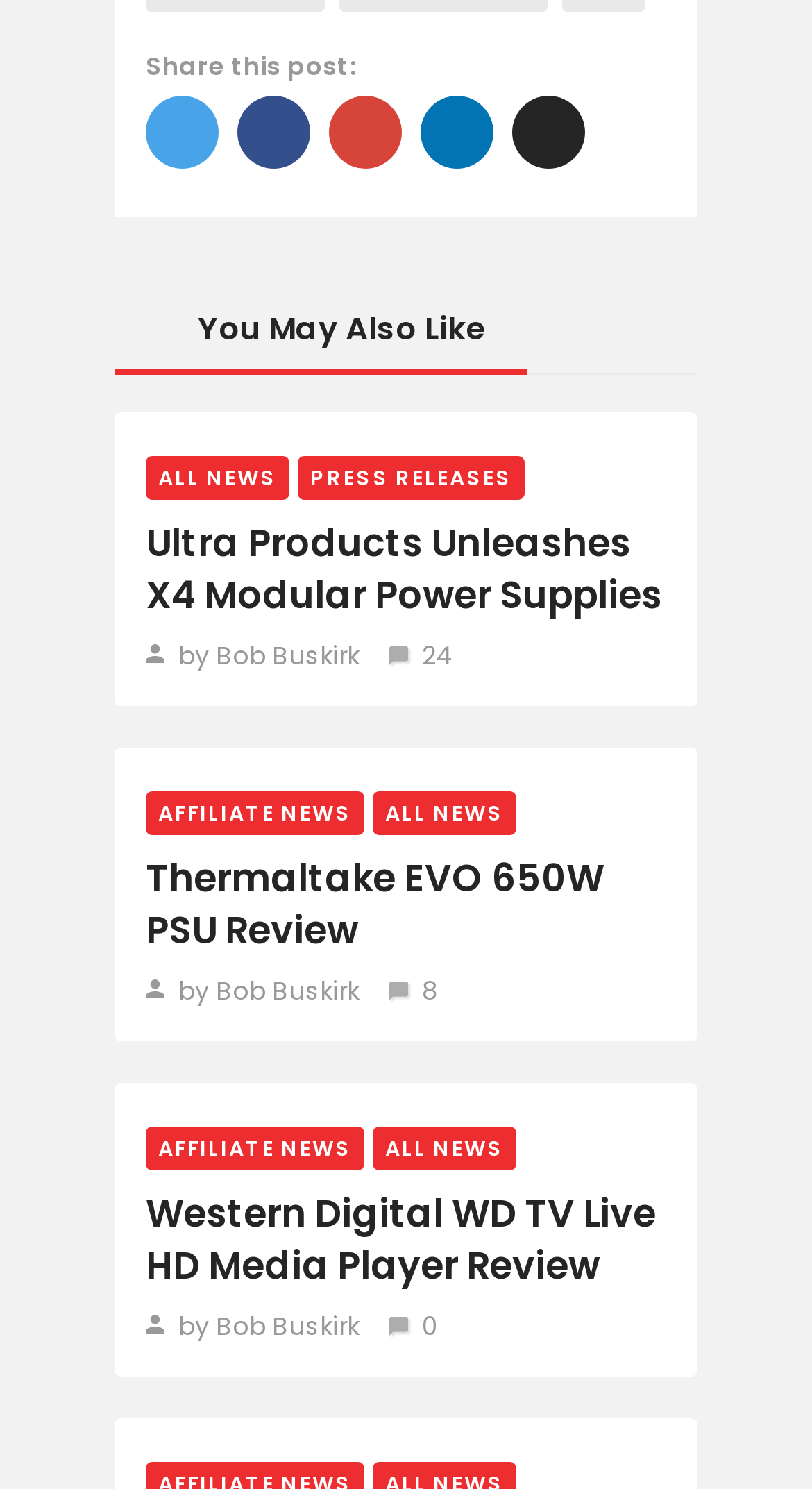Who is the author of the latest article?
Please provide a detailed and comprehensive answer to the question.

I looked at the links with the '' icon, which indicates the author, and found that the latest article has the author 'Bob Buskirk'.